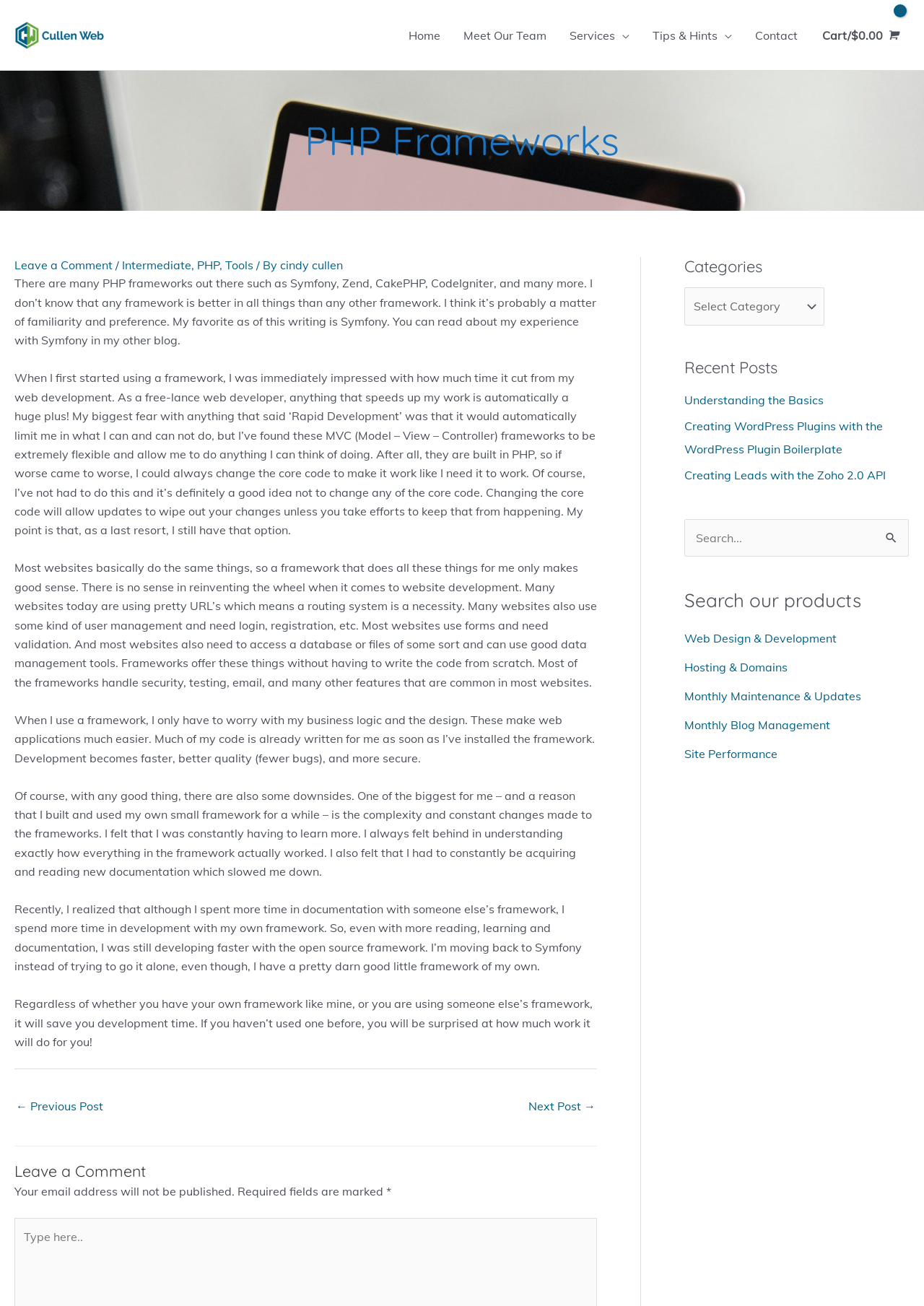What is the author's favorite PHP framework?
Can you provide a detailed and comprehensive answer to the question?

The author mentions in the article that their favorite PHP framework is Symfony, which they have experience with and have written about in another blog post.